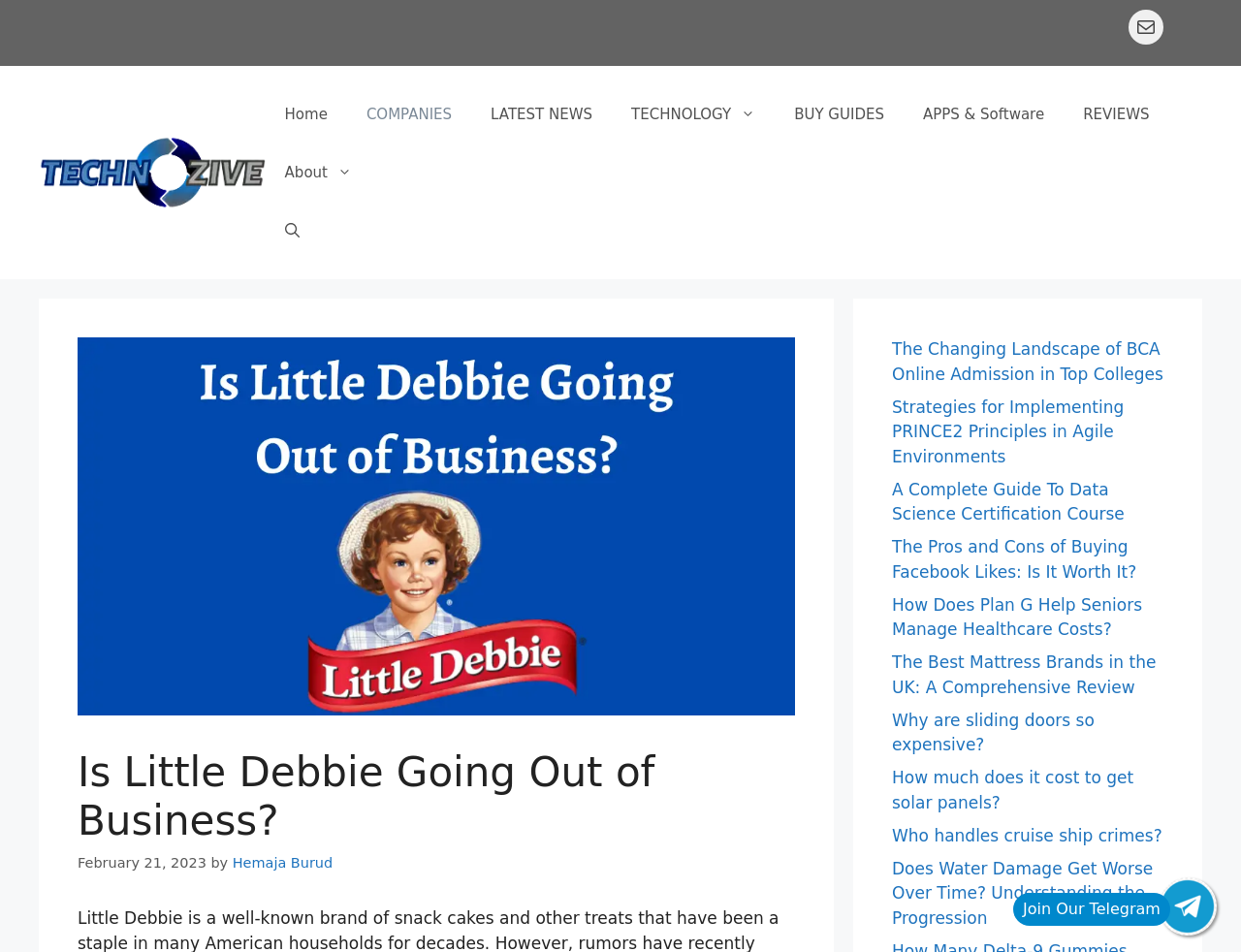Please identify the bounding box coordinates of the region to click in order to complete the given instruction: "Click on the 'Home' link". The coordinates should be four float numbers between 0 and 1, i.e., [left, top, right, bottom].

[0.214, 0.09, 0.28, 0.151]